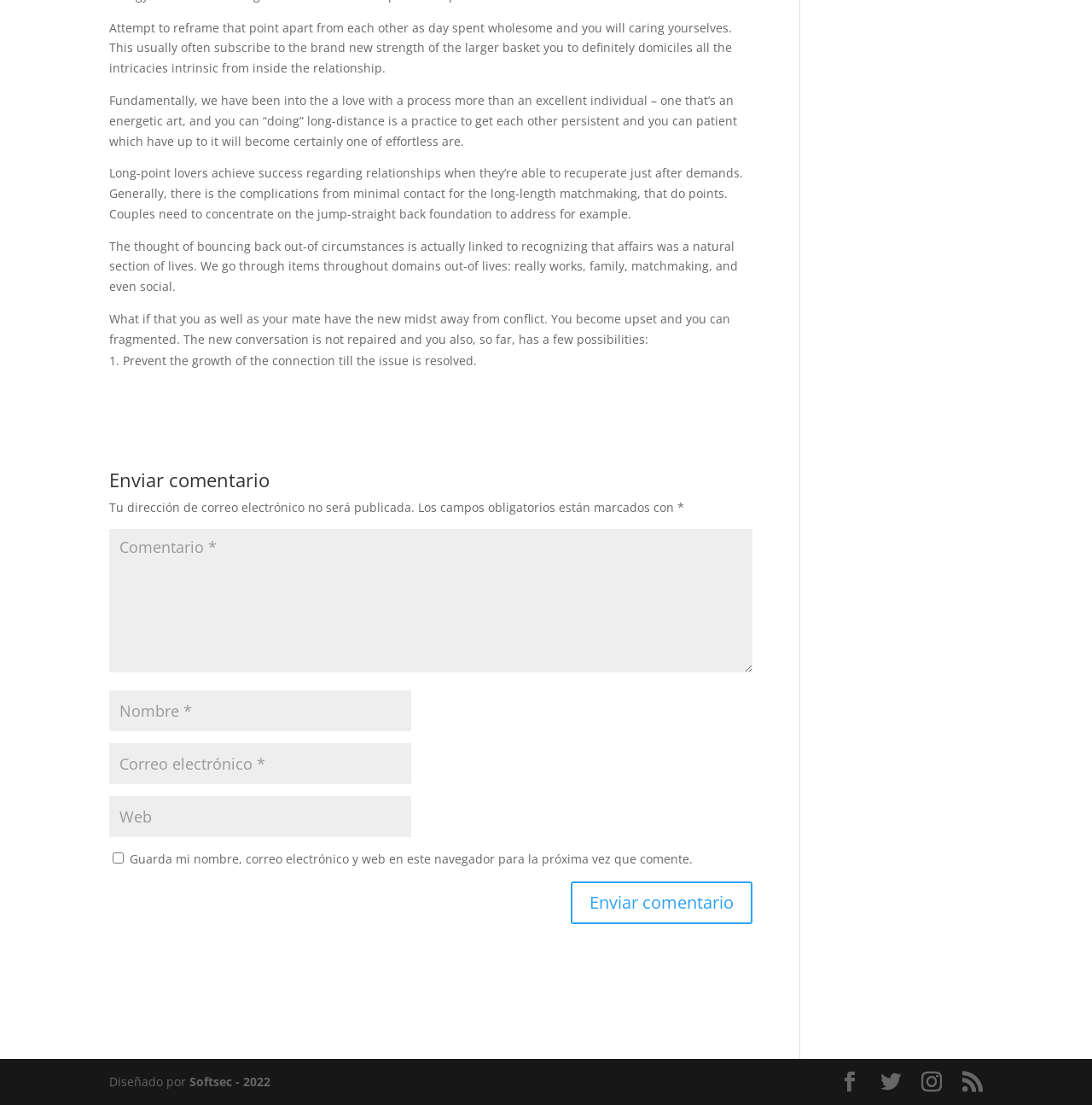Locate the bounding box coordinates of the element to click to perform the following action: 'Click the 'Enviar comentario' button'. The coordinates should be given as four float values between 0 and 1, in the form of [left, top, right, bottom].

[0.523, 0.798, 0.689, 0.836]